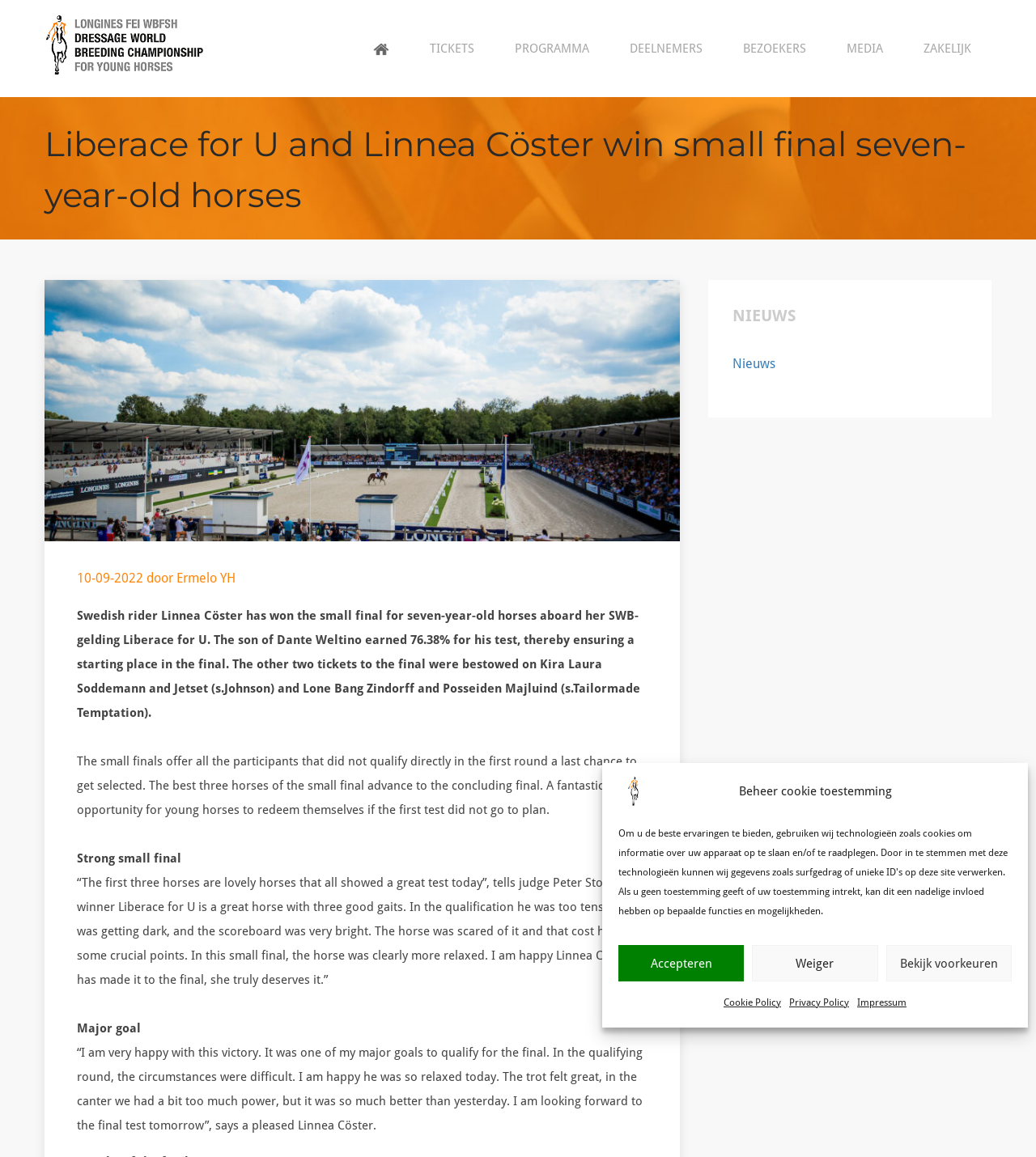Describe all significant elements and features of the webpage.

The webpage is about the Longines FEI/WBFSH Dressage World Breeding Championship in Ermelo, NL. At the top, there is a dialog box for cookie consent with three buttons: "Accepteren", "Weiger", and "Bekijk voorkeuren". Below this, there is a row of navigation links, including "TICKETS", "PROGRAMMA", "DEELNEMERS", "BEZOEKERS", "MEDIA", and "ZAKELIJK".

The main content of the page is an article about Swedish rider Linnea Cöster winning the small final for seven-year-old horses with her horse Liberace for U. The article is divided into several paragraphs, with headings and static text describing the event and quotes from Linnea Cöster and judge Peter Storr. There are also several images on the page, including a logo and a banner with the championship's name.

On the left side of the page, there is a column with a heading "NIEUWS" and a link to "Nieuws". At the top-left corner, there is a small image and a link. There are also several other links and images scattered throughout the page, including a link to the "Cookie Policy", "Privacy Policy", and "Impressum".